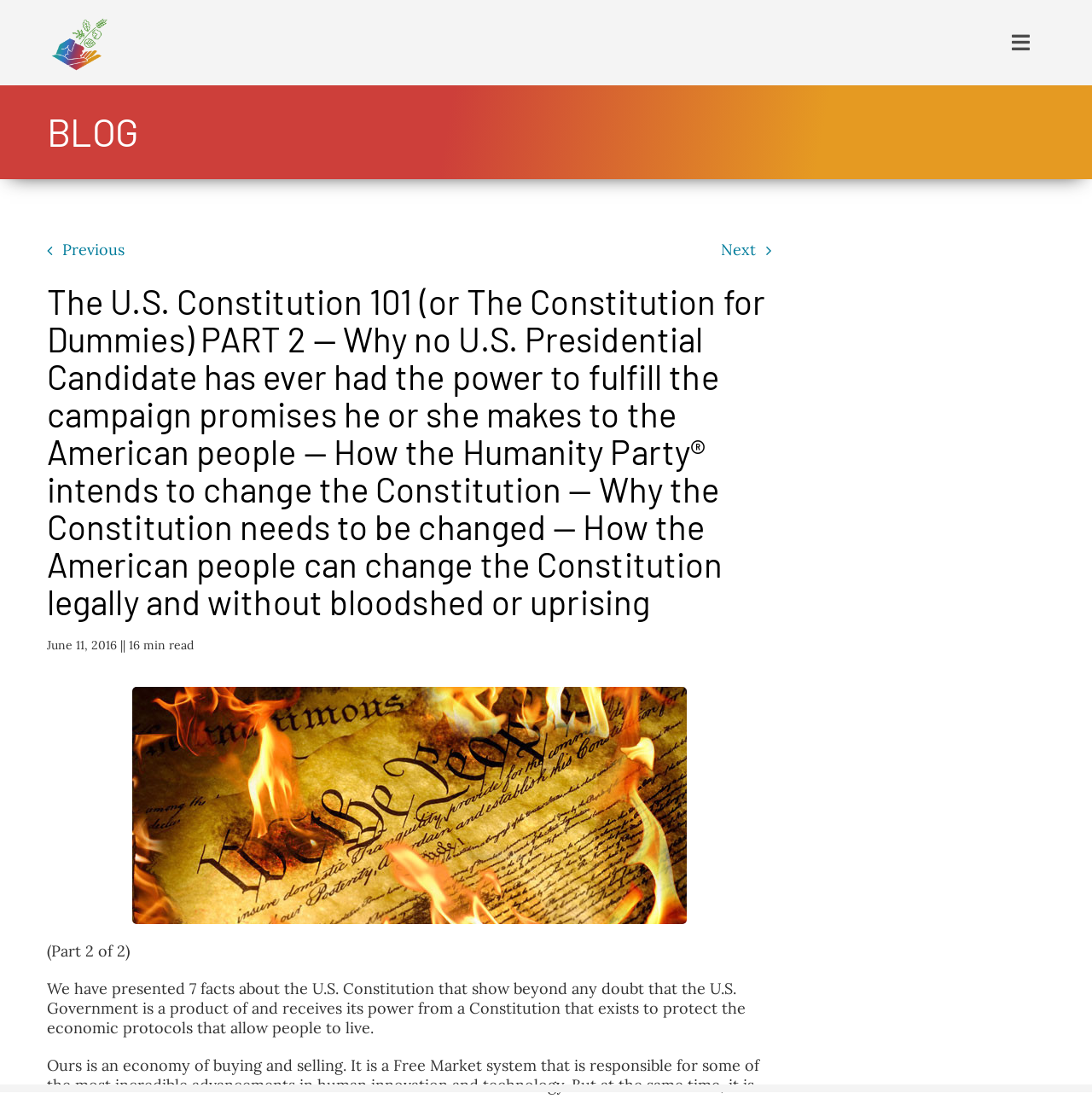Respond to the question with just a single word or phrase: 
What is the name of the party mentioned in the webpage?

The Humanity Party